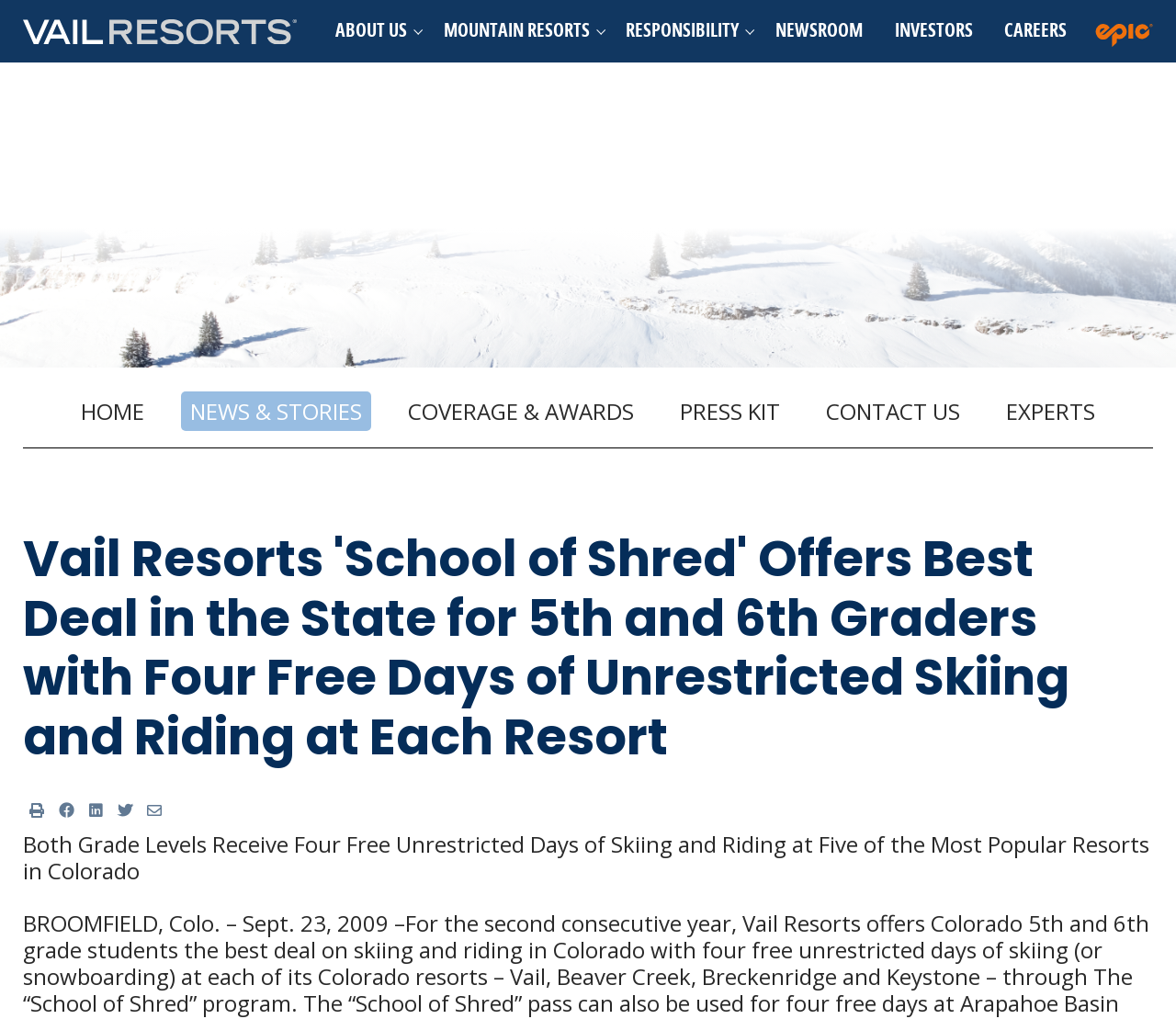Elaborate on the information and visuals displayed on the webpage.

The webpage appears to be a news article or press release from Vail Resorts. At the top left, there is a navigation menu with links to "Home", "About Us", "Mountain Resorts", "Responsibility", "Newsroom", "Investors", "Careers", and "Epic". Below this menu, there is a secondary navigation menu with links to "Home", "News & Stories", "Coverage & Awards", "Press Kit", "Contact Us", and "Experts".

The main content of the page is a news article with a heading that reads "Vail Resorts 'School of Shred' Offers Best Deal in the State for 5th and 6th Graders with Four Free Days of Unrestricted Skiing and Riding at Each Resort". Below the heading, there are five social media links represented by icons. The article itself is a single paragraph of text that reads "Both Grade Levels Receive Four Free Unrestricted Days of Skiing and Riding at Five of the Most Popular Resorts in Colorado".